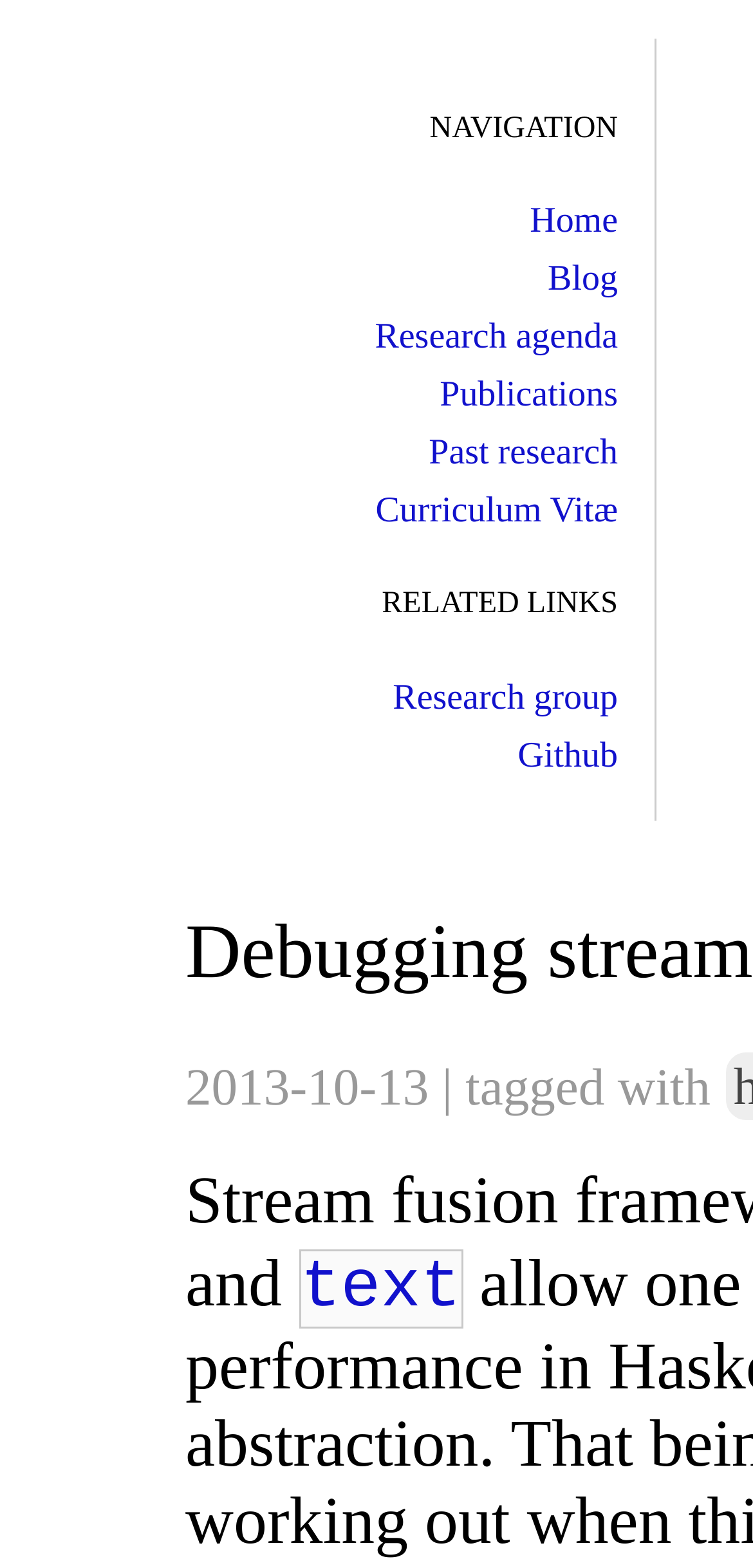How many links are under the 'RELATED LINKS' section?
Look at the image and answer with only one word or phrase.

2